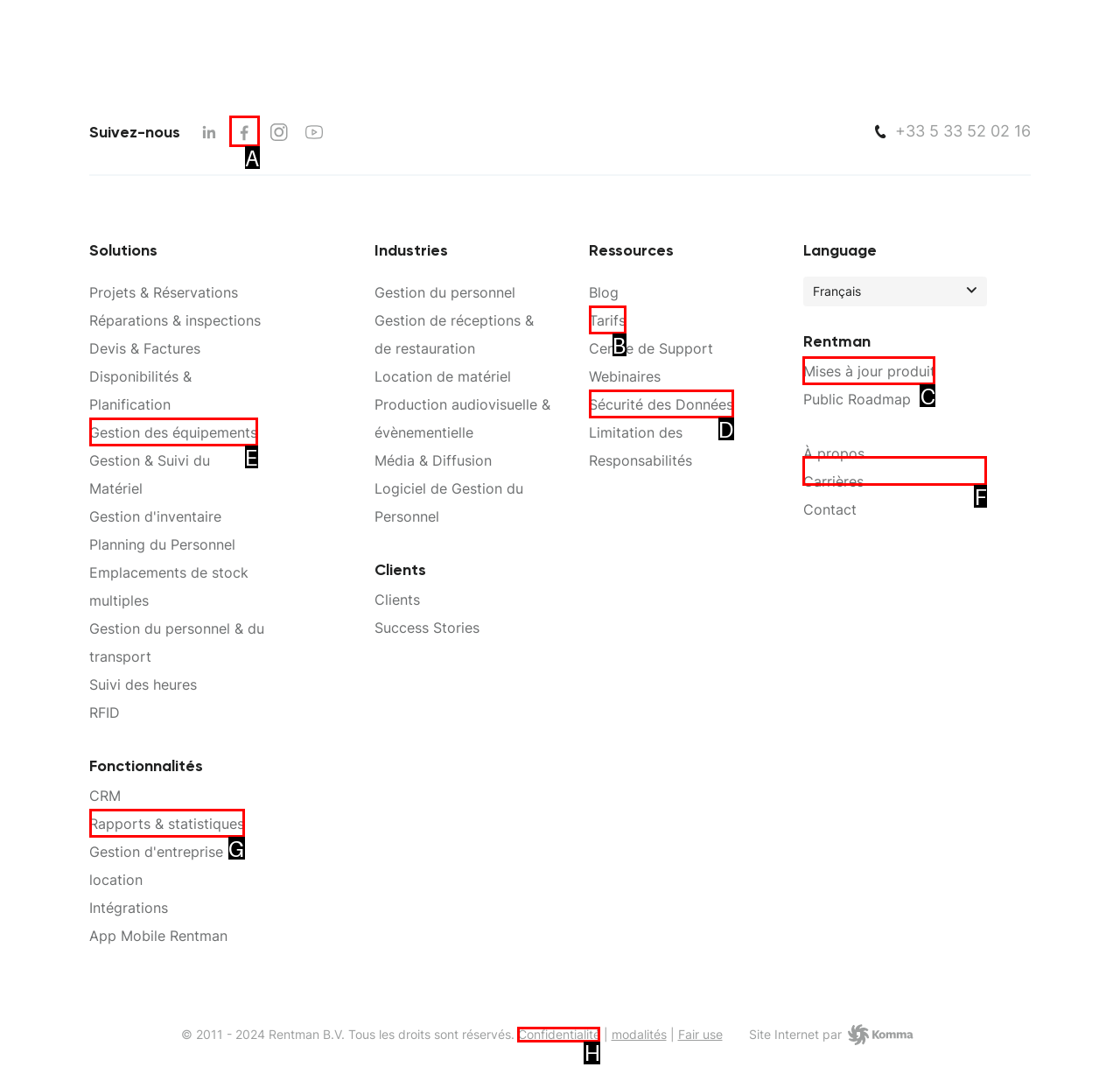Select the HTML element that best fits the description: Mises à jour produit
Respond with the letter of the correct option from the choices given.

C